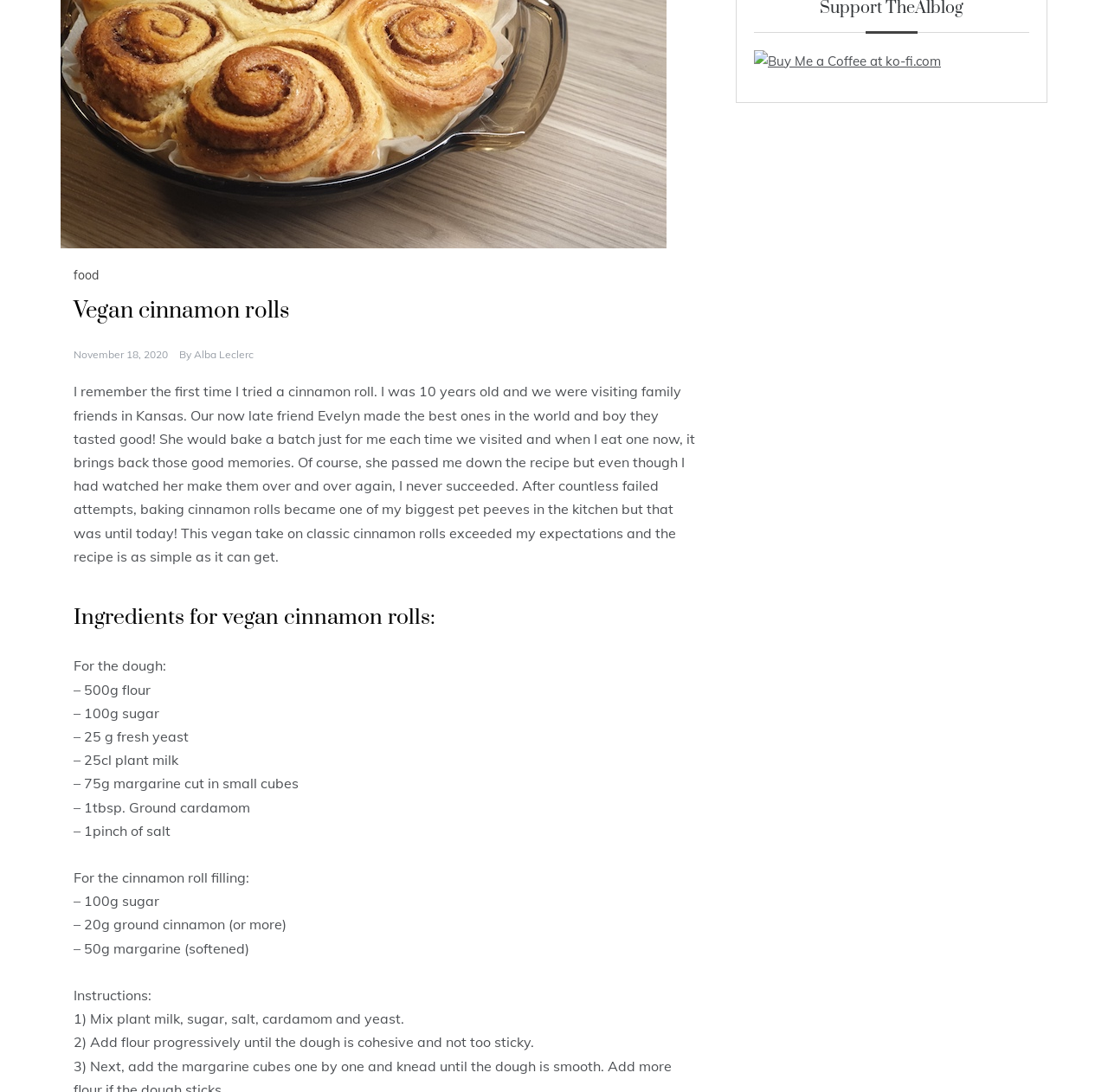Provide the bounding box coordinates, formatted as (top-left x, top-left y, bottom-right x, bottom-right y), with all values being floating point numbers between 0 and 1. Identify the bounding box of the UI element that matches the description: food

[0.066, 0.245, 0.093, 0.259]